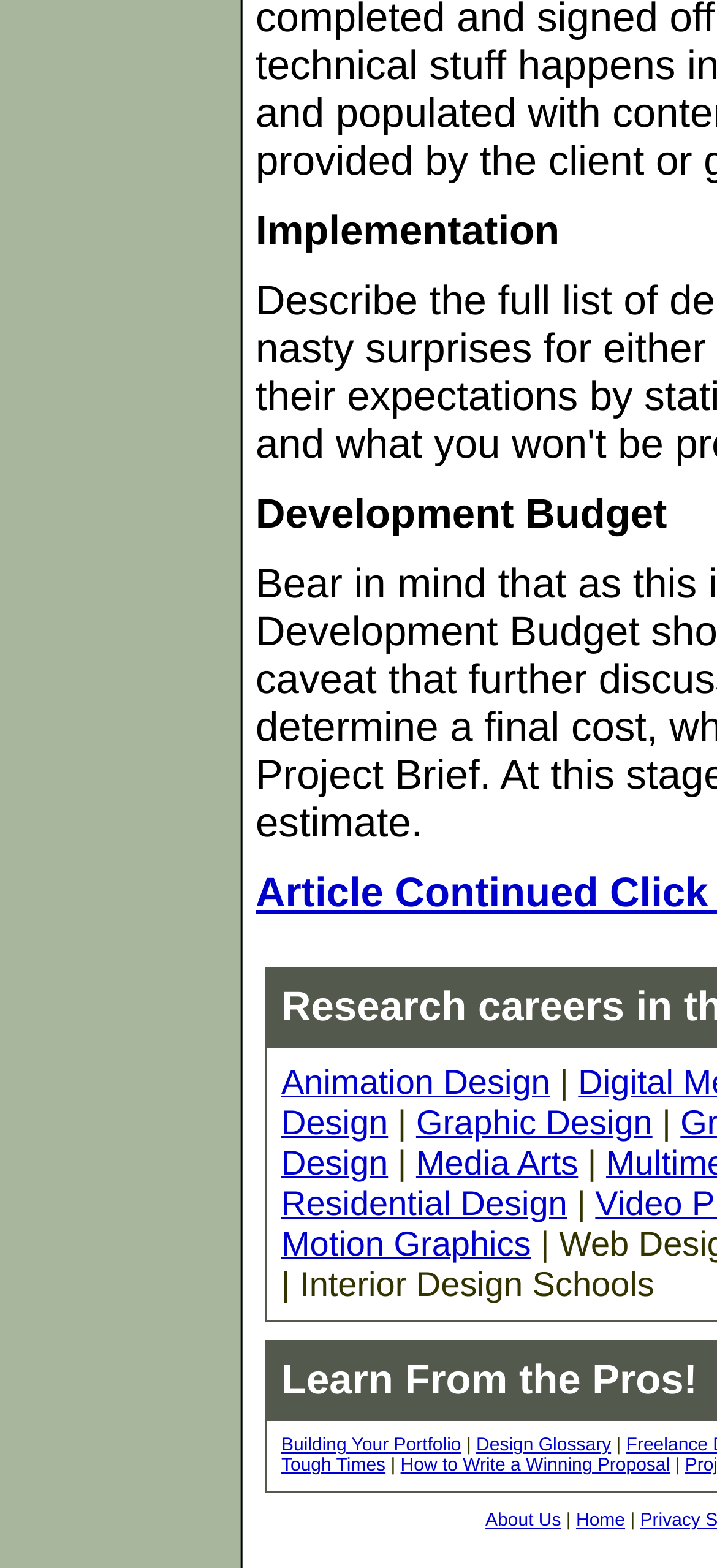What is the second link from the top?
Kindly answer the question with as much detail as you can.

The second link from the top is 'Graphic Design', which is located at [0.58, 0.703, 0.91, 0.728] and is part of the design categories section.